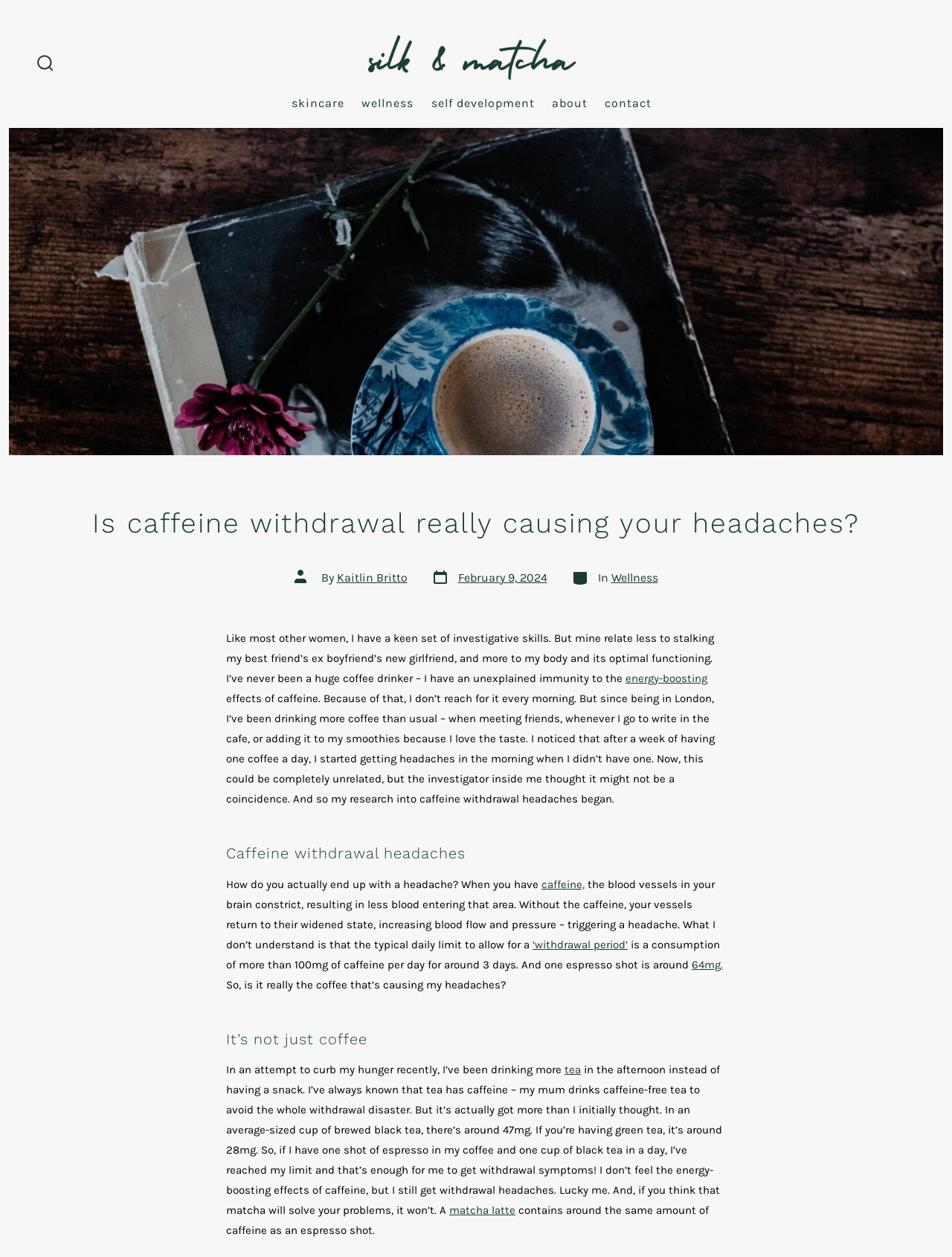Determine the bounding box coordinates of the target area to click to execute the following instruction: "Visit the Silk & Matcha homepage."

[0.378, 0.011, 0.612, 0.067]